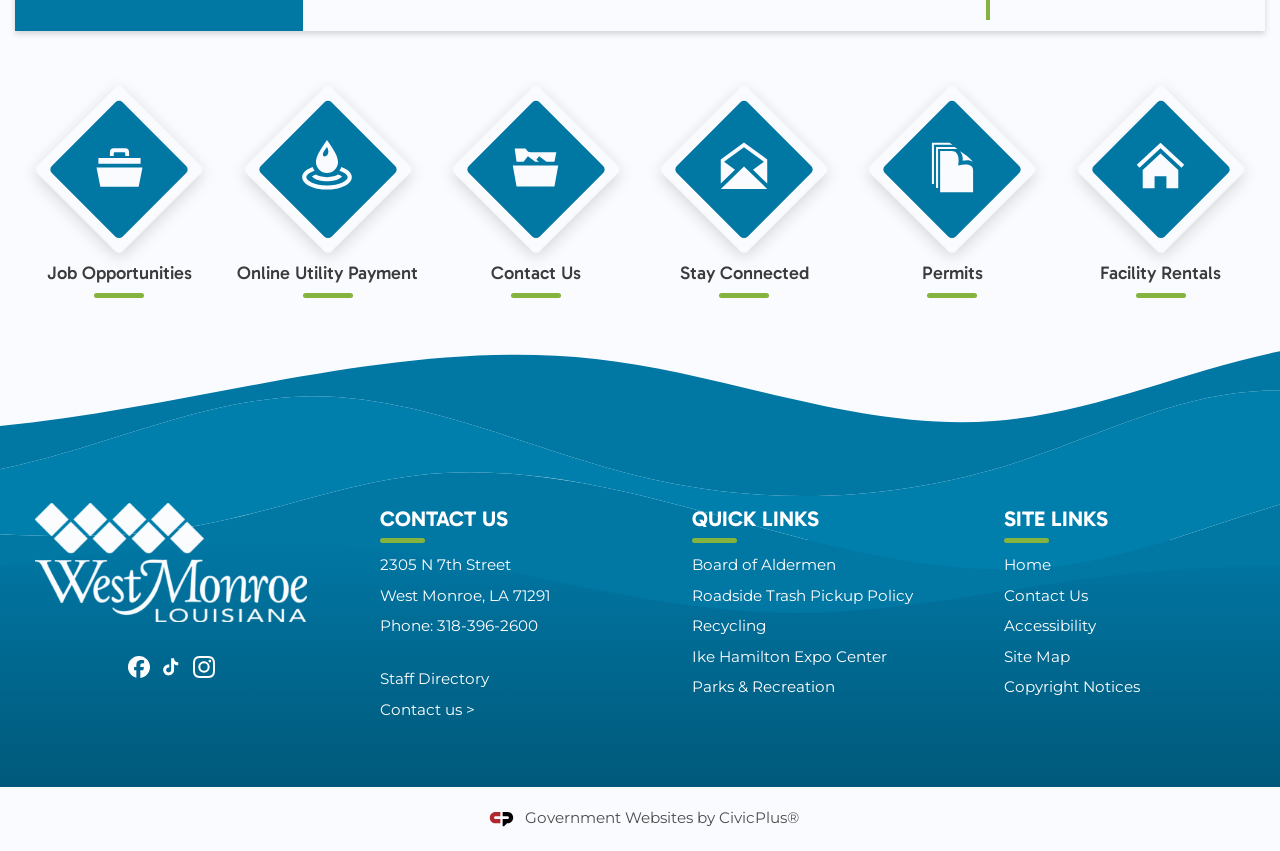Observe the image and answer the following question in detail: What is the phone number of the city?

I found the phone number by looking at the 'CONTACT US' region, where it lists the phone number as '318-396-2600'.